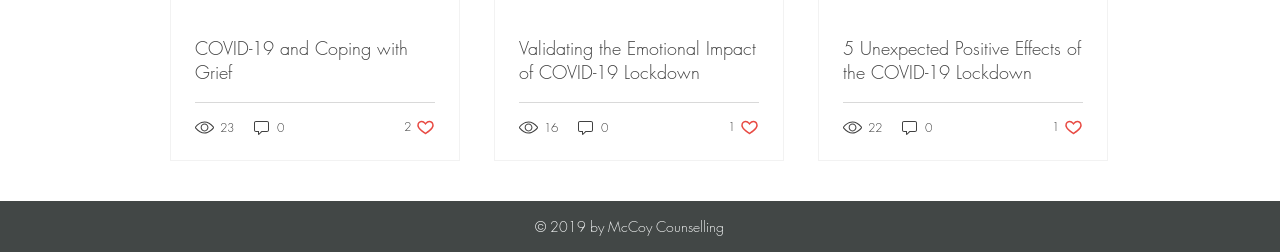Can you find the bounding box coordinates for the UI element given this description: "23"? Provide the coordinates as four float numbers between 0 and 1: [left, top, right, bottom].

[0.152, 0.468, 0.184, 0.543]